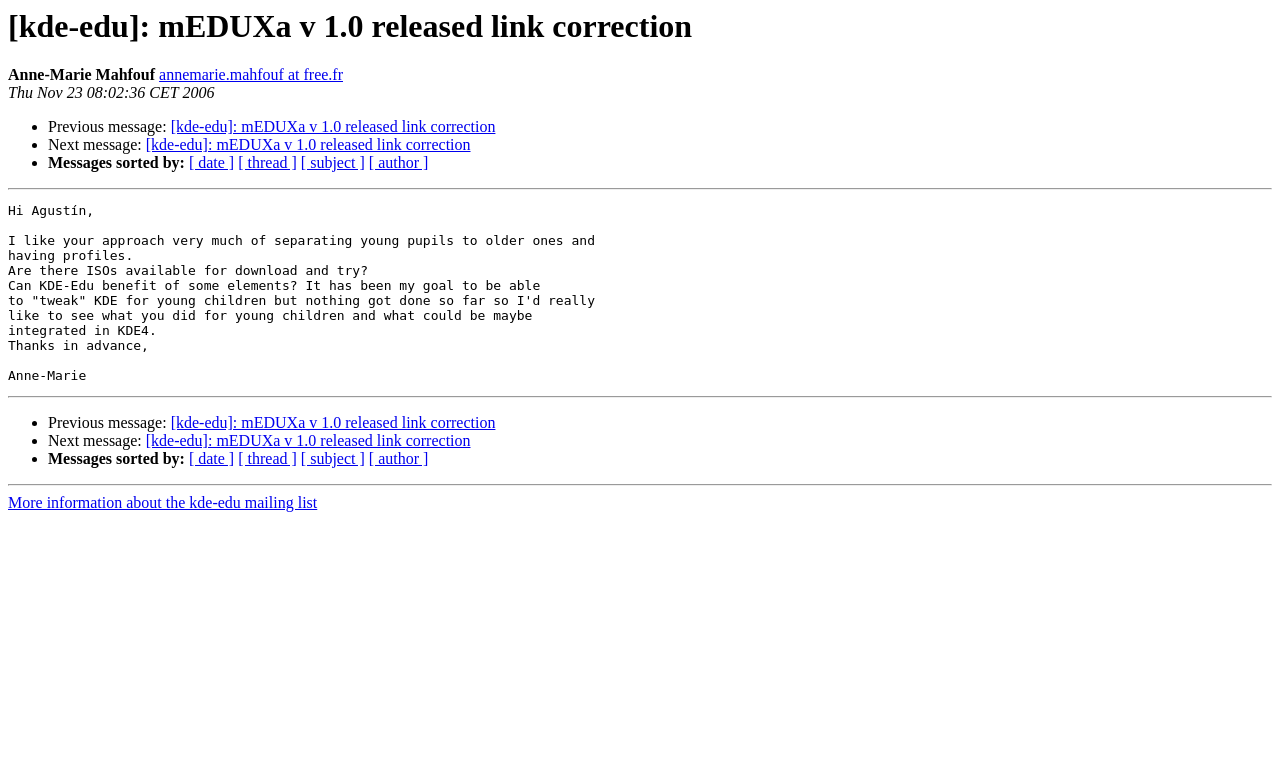Give an extensive and precise description of the webpage.

This webpage appears to be an archived email thread from the KDE-Edu mailing list. At the top, there is a heading with the title "[kde-edu]: mEDUXa v 1.0 released link correction" and the sender's name, Anne-Marie Mahfouf, along with her email address. Below this, there is a timestamp indicating when the email was sent.

The main content of the email is a message from Anne-Marie, which spans multiple paragraphs. She expresses her interest in a project called mEDUXa and asks if there are ISOs available for download. She also inquires about the possibility of integrating elements from the project into KDE4.

The email thread is divided into sections by horizontal separators. Below the main message, there are links to previous and next messages in the thread, as well as options to sort the messages by date, thread, subject, or author.

At the bottom of the page, there is another section with links to previous and next messages, as well as options to sort the messages. This section is separated from the main content by a horizontal separator. Finally, there is a link to more information about the kde-edu mailing list.